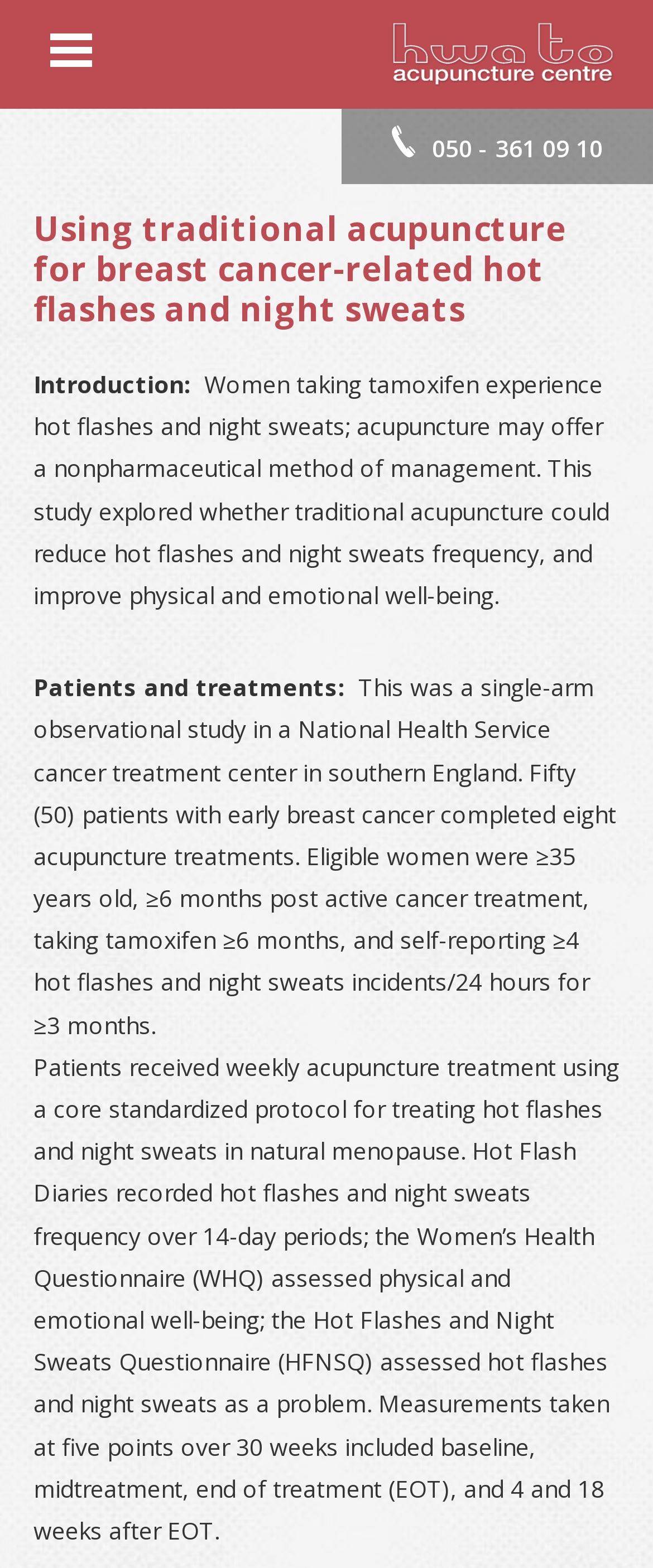How many acupuncture treatments did patients receive?
Give a single word or phrase as your answer by examining the image.

8